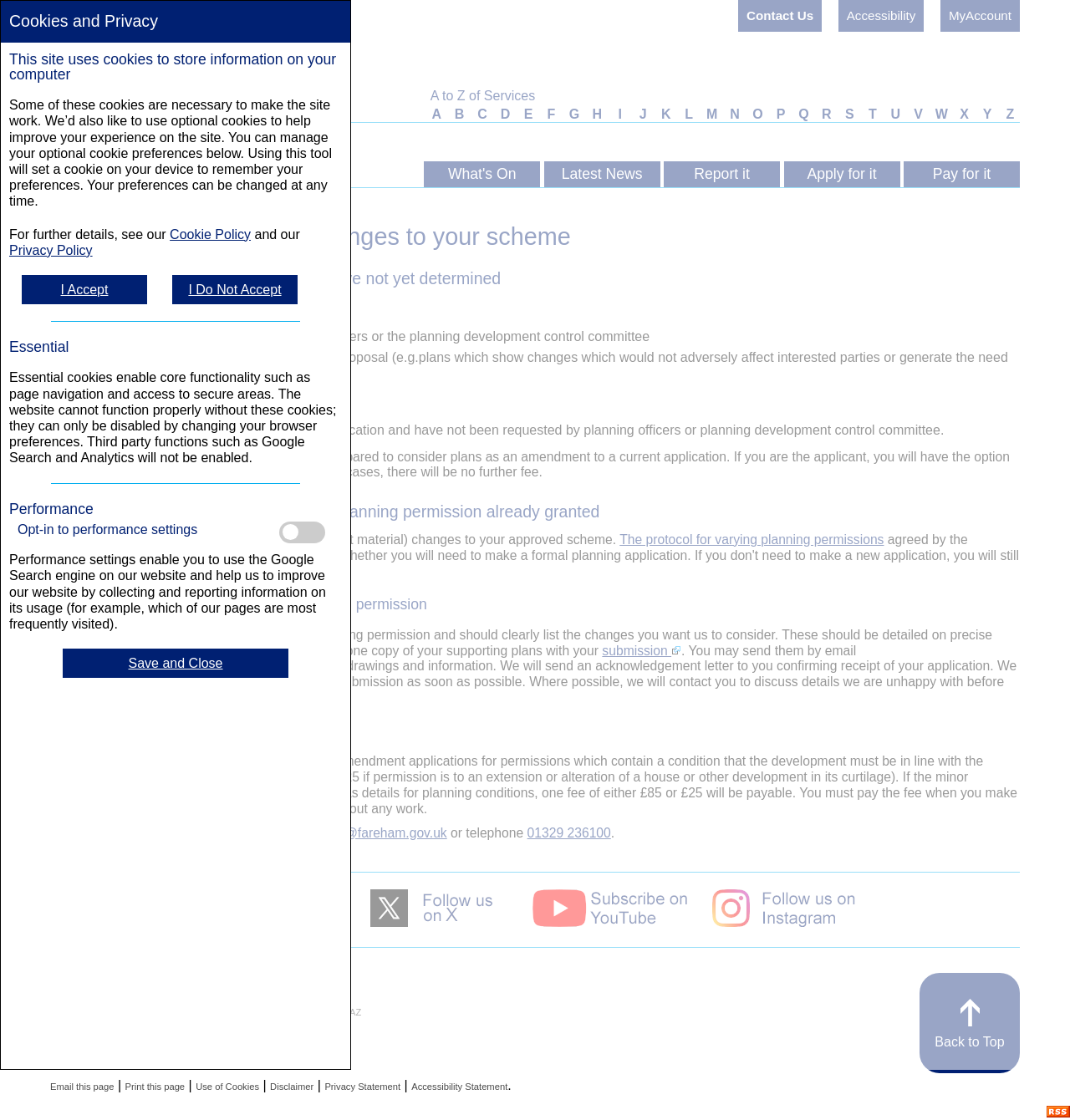Identify the bounding box coordinates of the element that should be clicked to fulfill this task: "Click on Contact Us". The coordinates should be provided as four float numbers between 0 and 1, i.e., [left, top, right, bottom].

[0.69, 0.0, 0.768, 0.029]